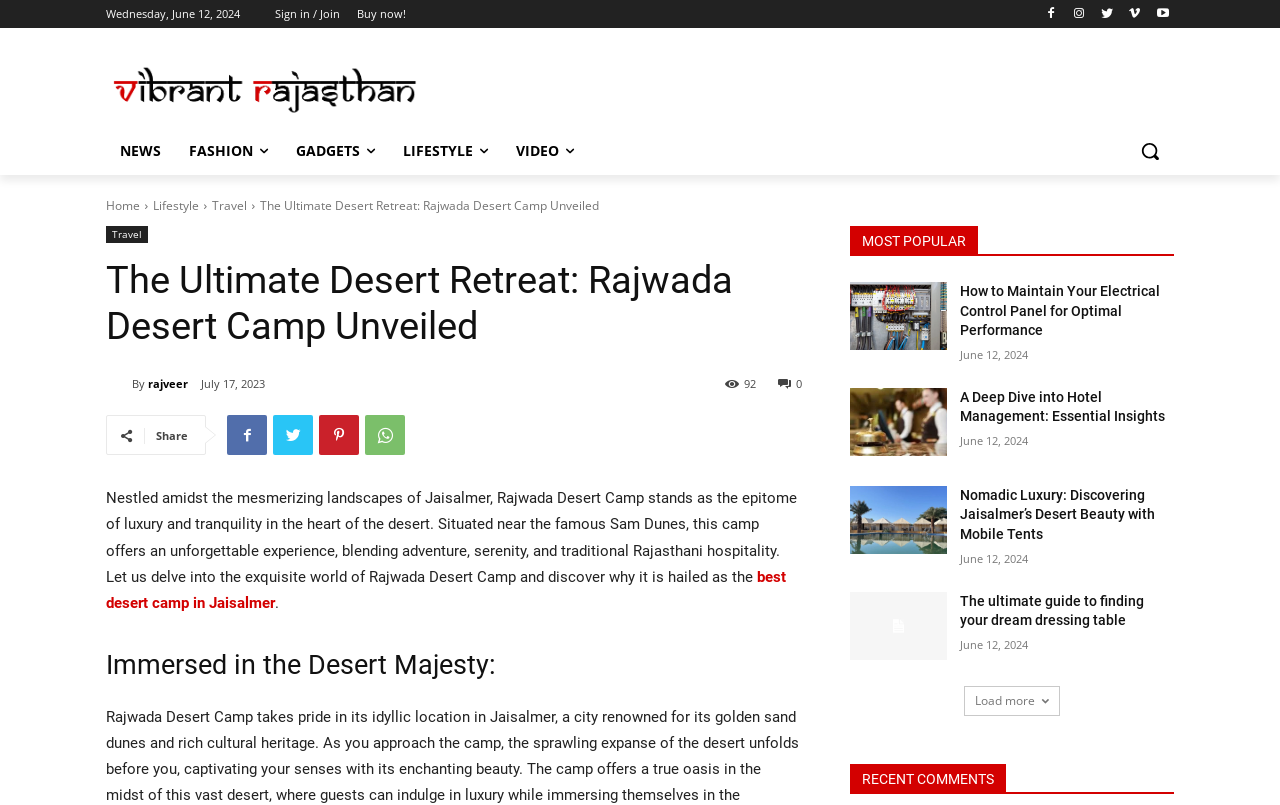Show the bounding box coordinates of the region that should be clicked to follow the instruction: "Load more articles."

[0.753, 0.852, 0.828, 0.889]